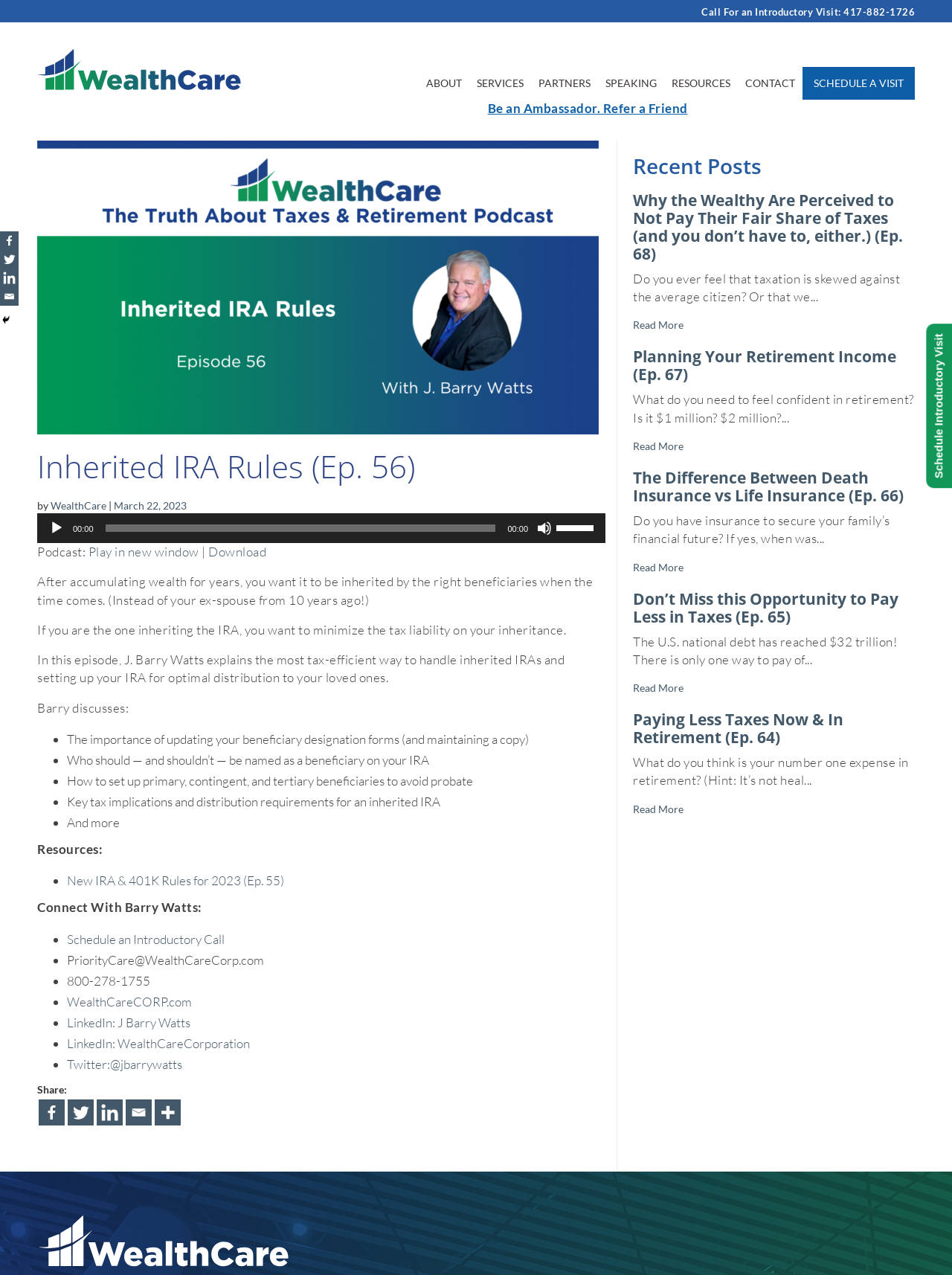Using the given element description, provide the bounding box coordinates (top-left x, top-left y, bottom-right x, bottom-right y) for the corresponding UI element in the screenshot: March 22, 2023

[0.12, 0.392, 0.196, 0.401]